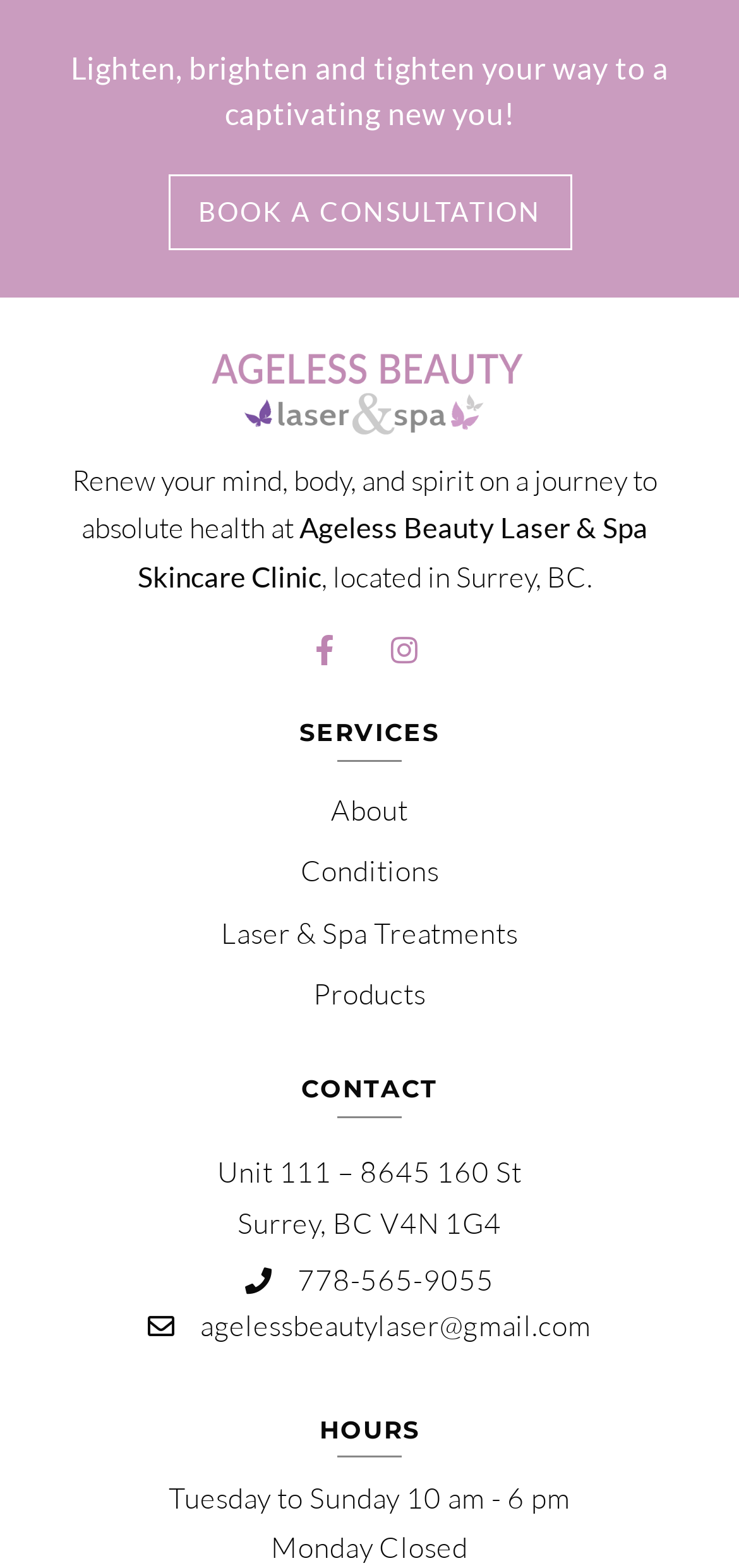Refer to the screenshot and give an in-depth answer to this question: What are the hours of operation on Tuesday?

I found the hours of operation by looking at the StaticText element with the text 'Tuesday to Sunday 10 am - 6 pm' which is located at [0.228, 0.944, 0.772, 0.967] coordinates.